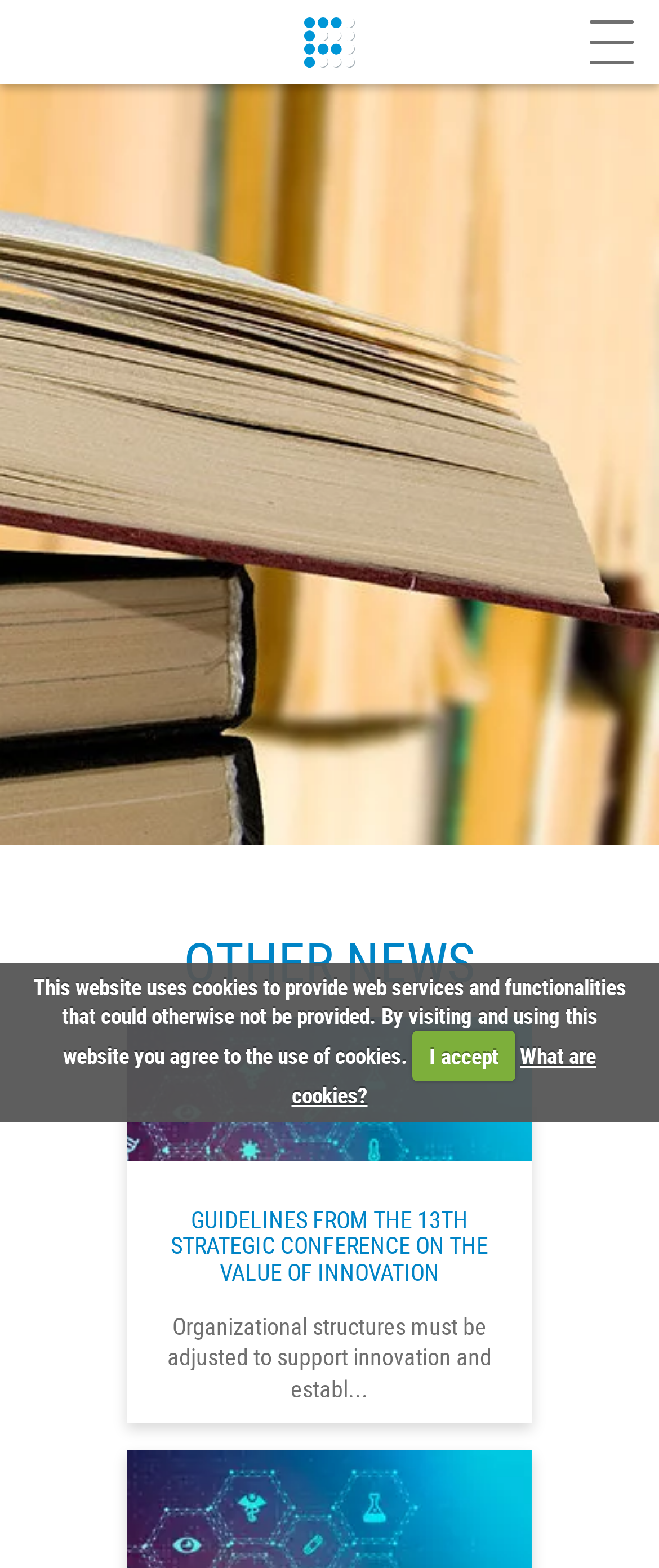How many links are there at the top of the webpage?
Using the visual information, reply with a single word or short phrase.

3